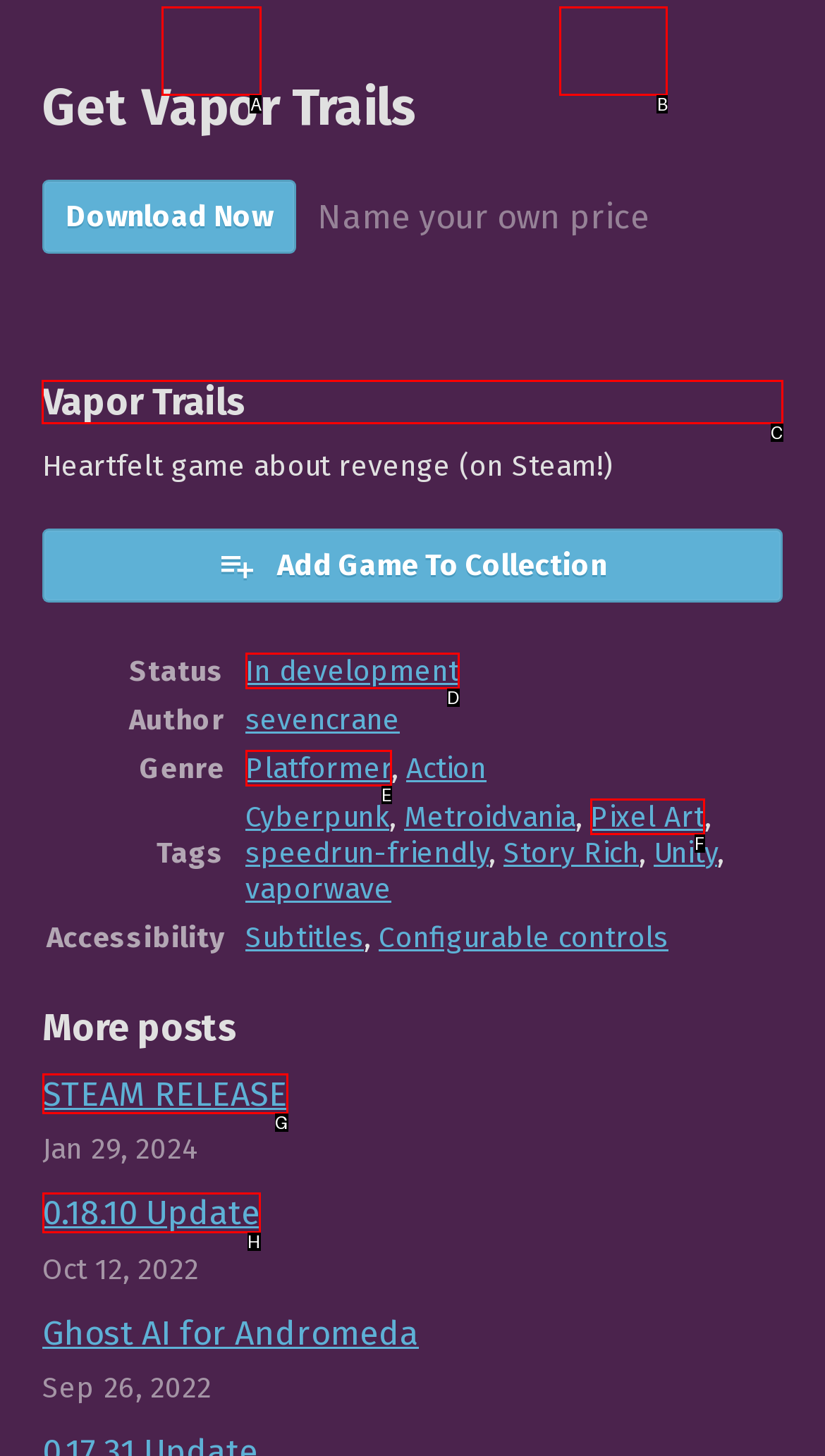Tell me which option I should click to complete the following task: View 'Vapor Trails' details Answer with the option's letter from the given choices directly.

C